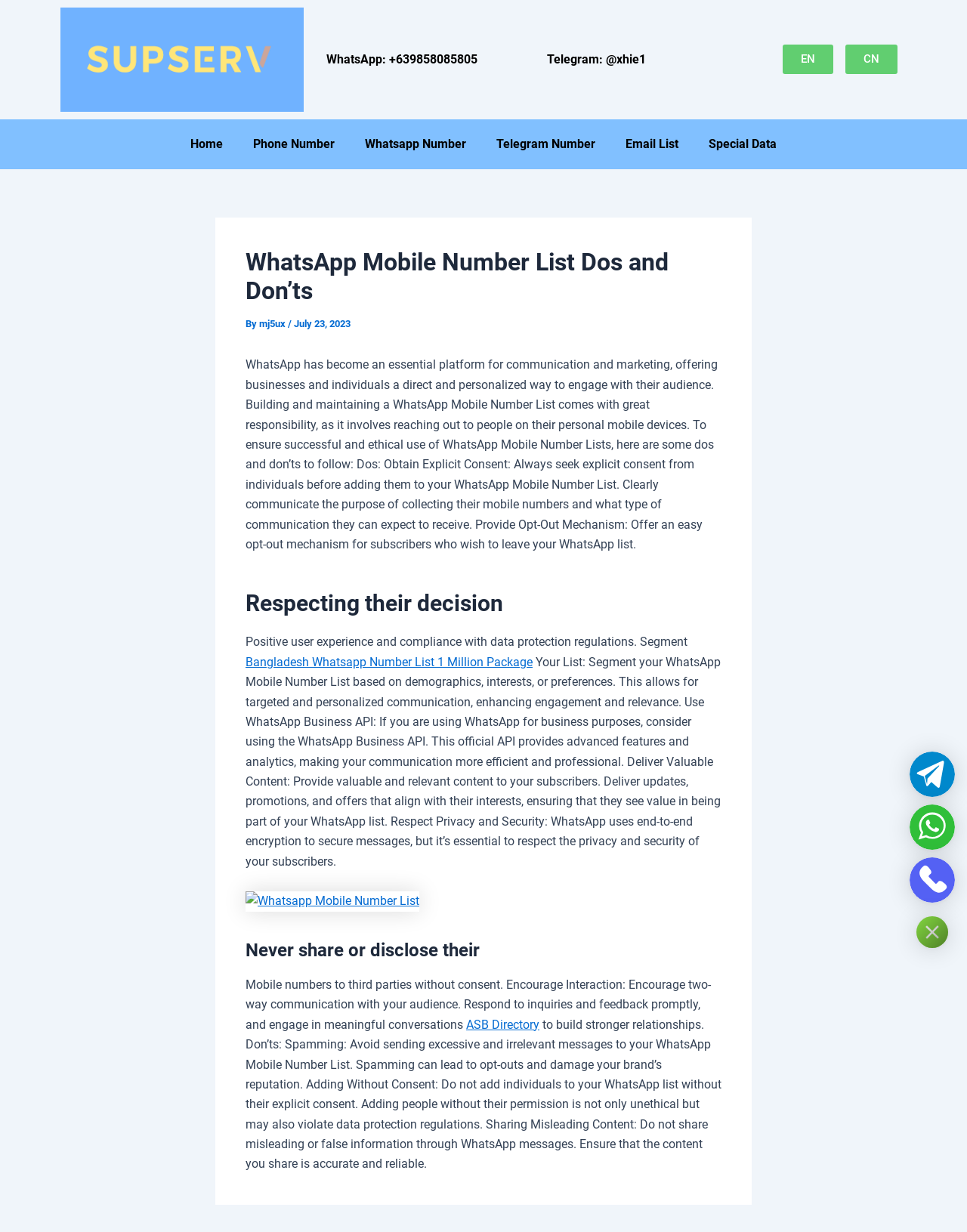Pinpoint the bounding box coordinates of the clickable area needed to execute the instruction: "Read WhatsApp Mobile Number List Dos and Don’ts". The coordinates should be specified as four float numbers between 0 and 1, i.e., [left, top, right, bottom].

[0.254, 0.201, 0.746, 0.248]